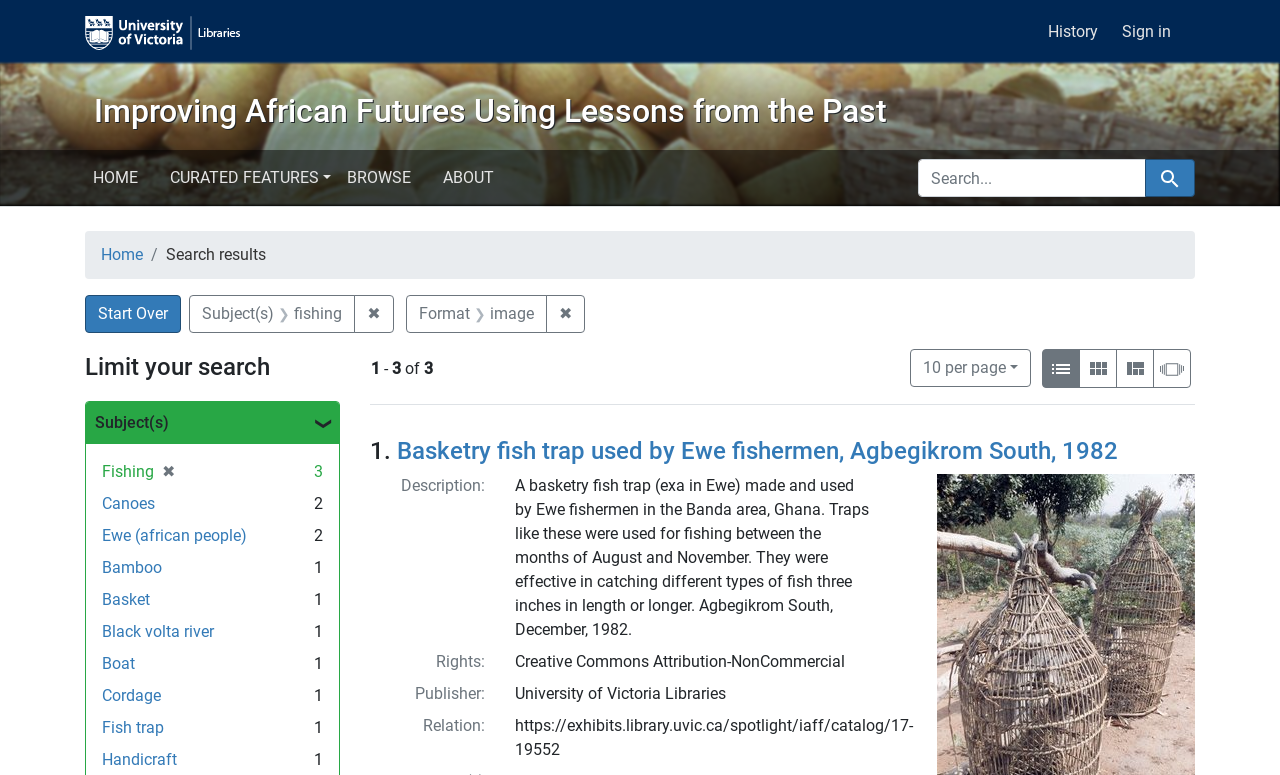Please identify the bounding box coordinates of the clickable region that I should interact with to perform the following instruction: "Remove constraint Subject(s): fishing". The coordinates should be expressed as four float numbers between 0 and 1, i.e., [left, top, right, bottom].

[0.277, 0.381, 0.308, 0.43]